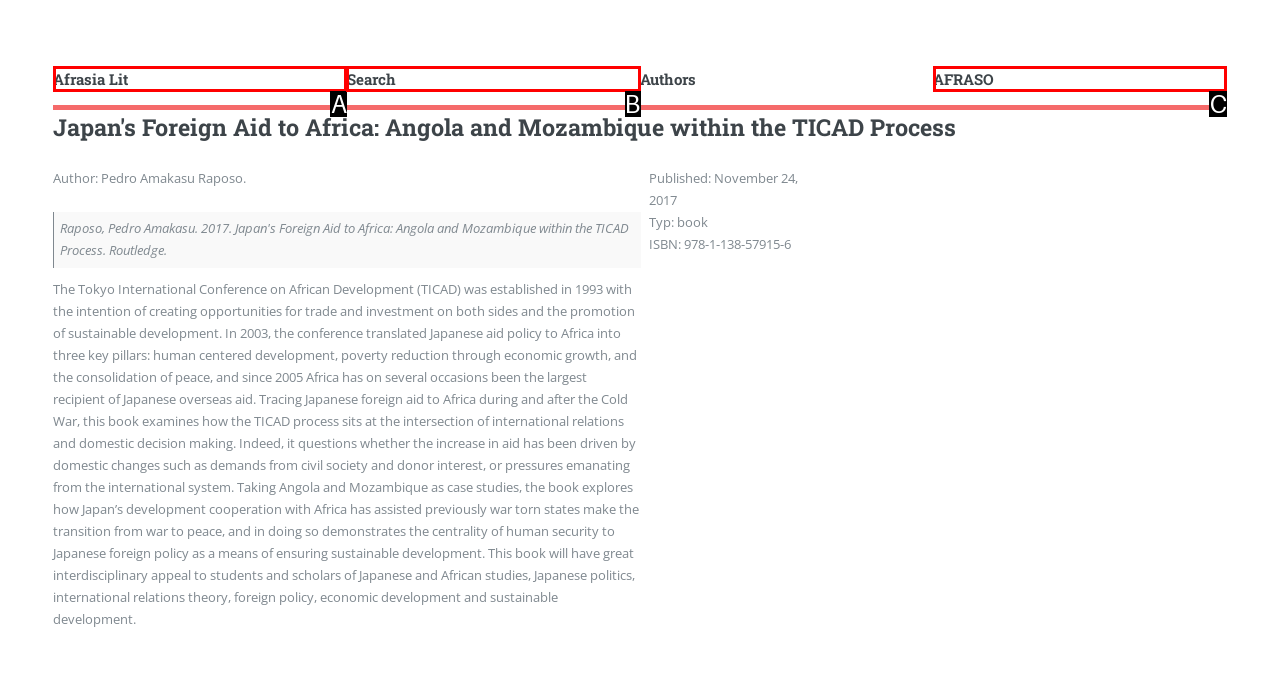Identify the HTML element that best fits the description: Afrasia Lit. Respond with the letter of the corresponding element.

A